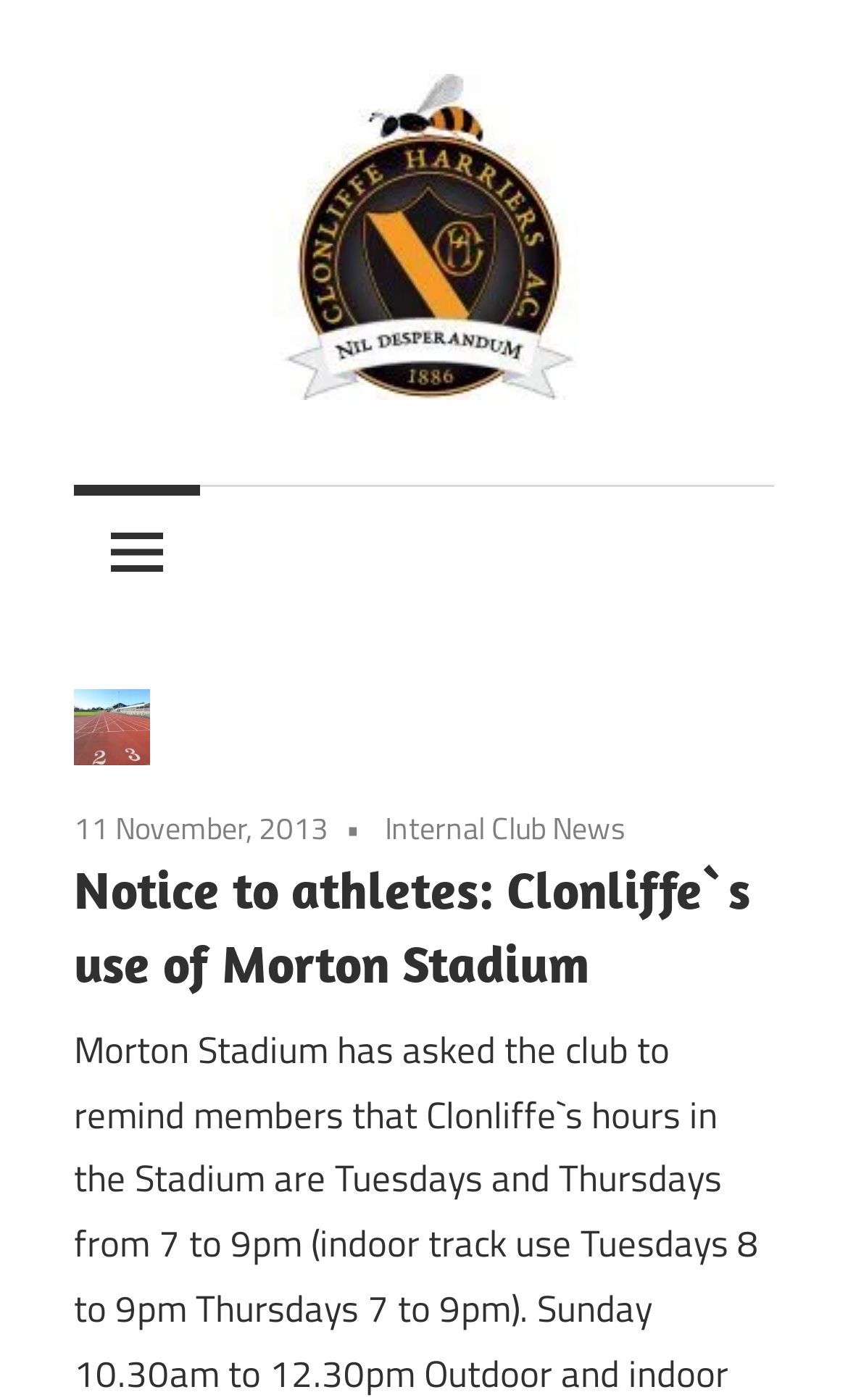Determine and generate the text content of the webpage's headline.

Notice to athletes: Clonliffe`s use of Morton Stadium